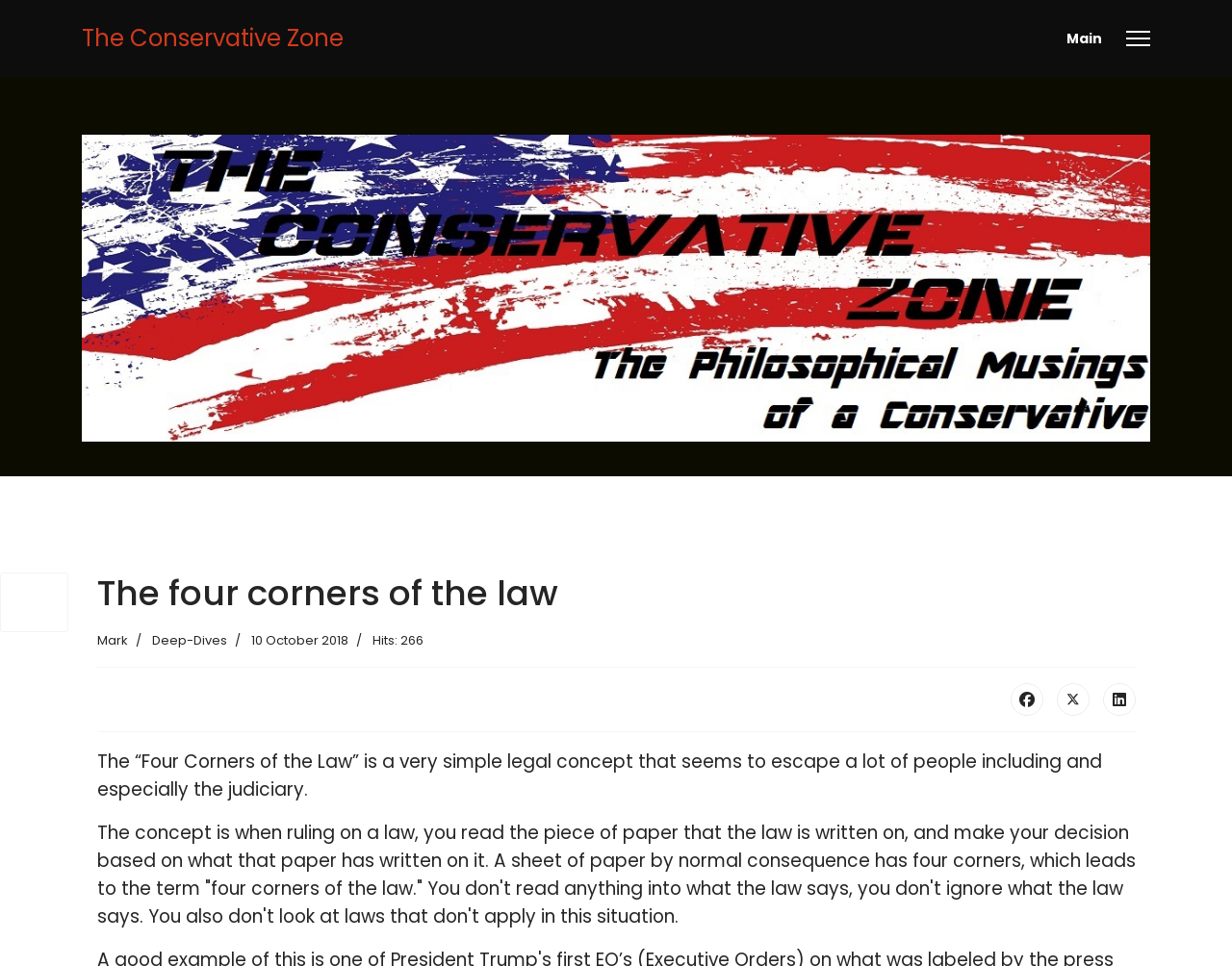How many social media links are present?
Can you offer a detailed and complete answer to this question?

The social media links can be found at the bottom of the webpage. There are three links: 'Facebook', 'Twitter', and 'LinkedIn'.